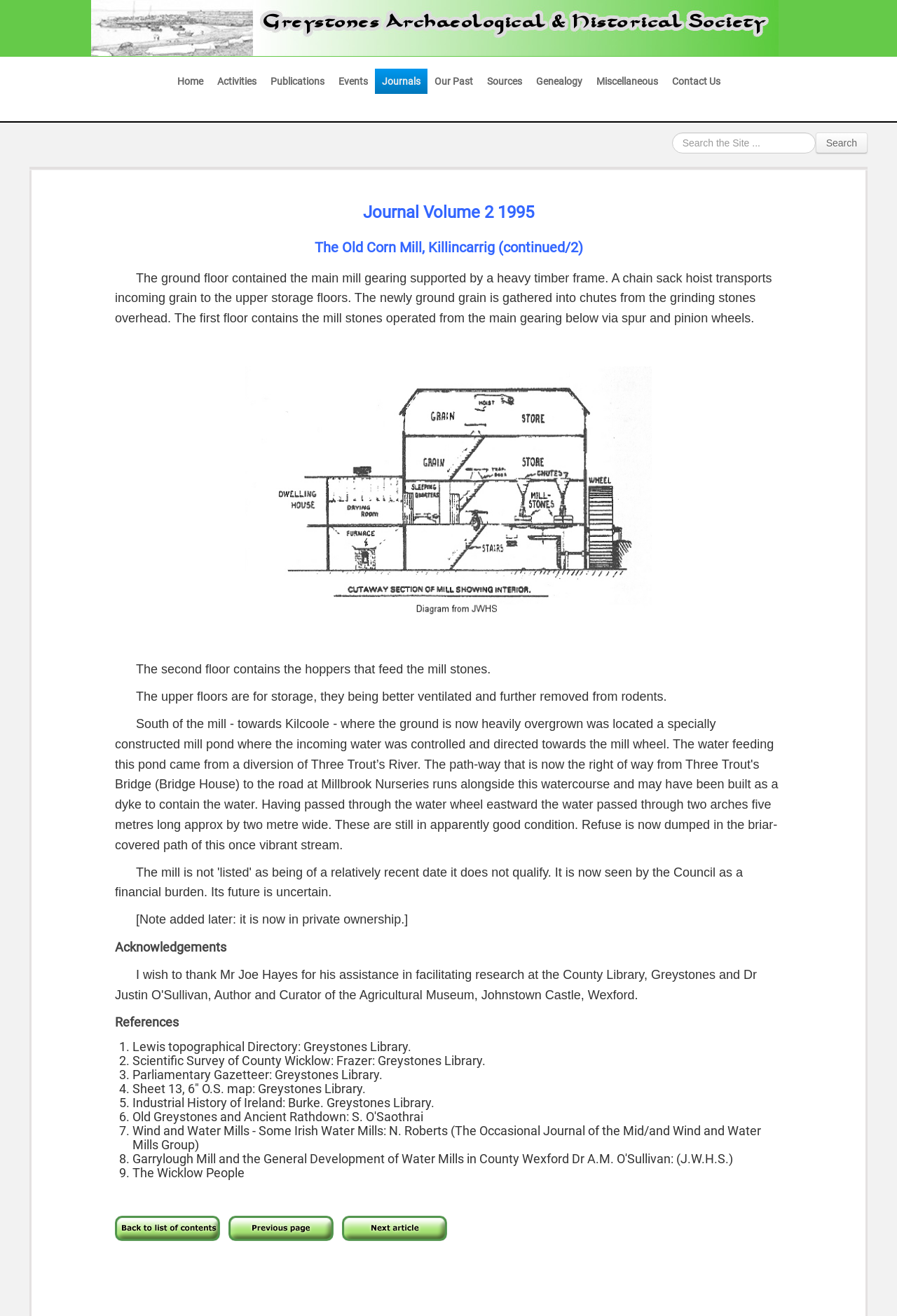Pinpoint the bounding box coordinates of the area that must be clicked to complete this instruction: "Go to the home page".

[0.189, 0.052, 0.234, 0.071]